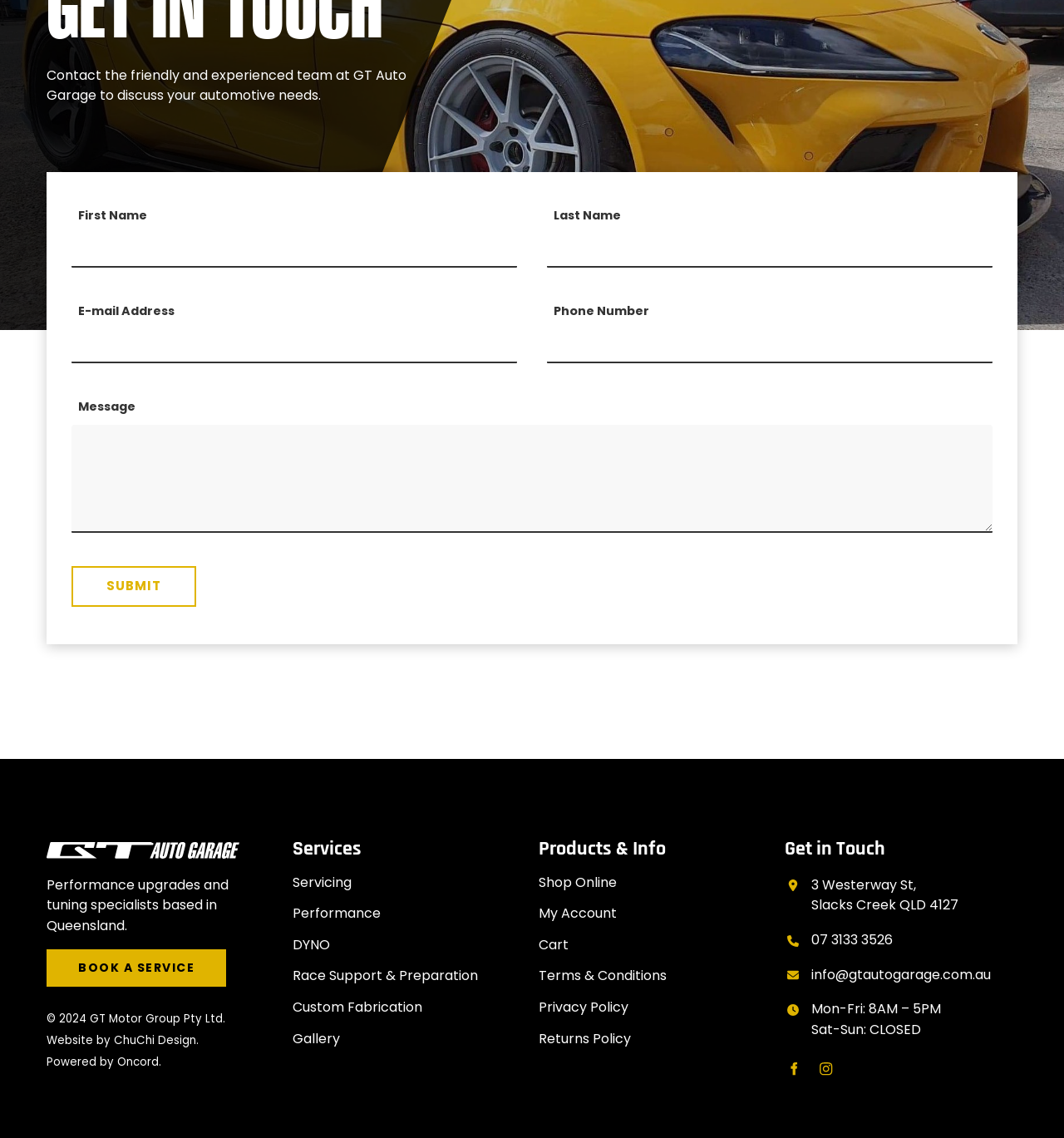Provide the bounding box coordinates of the section that needs to be clicked to accomplish the following instruction: "Enter first name."

[0.067, 0.199, 0.486, 0.235]